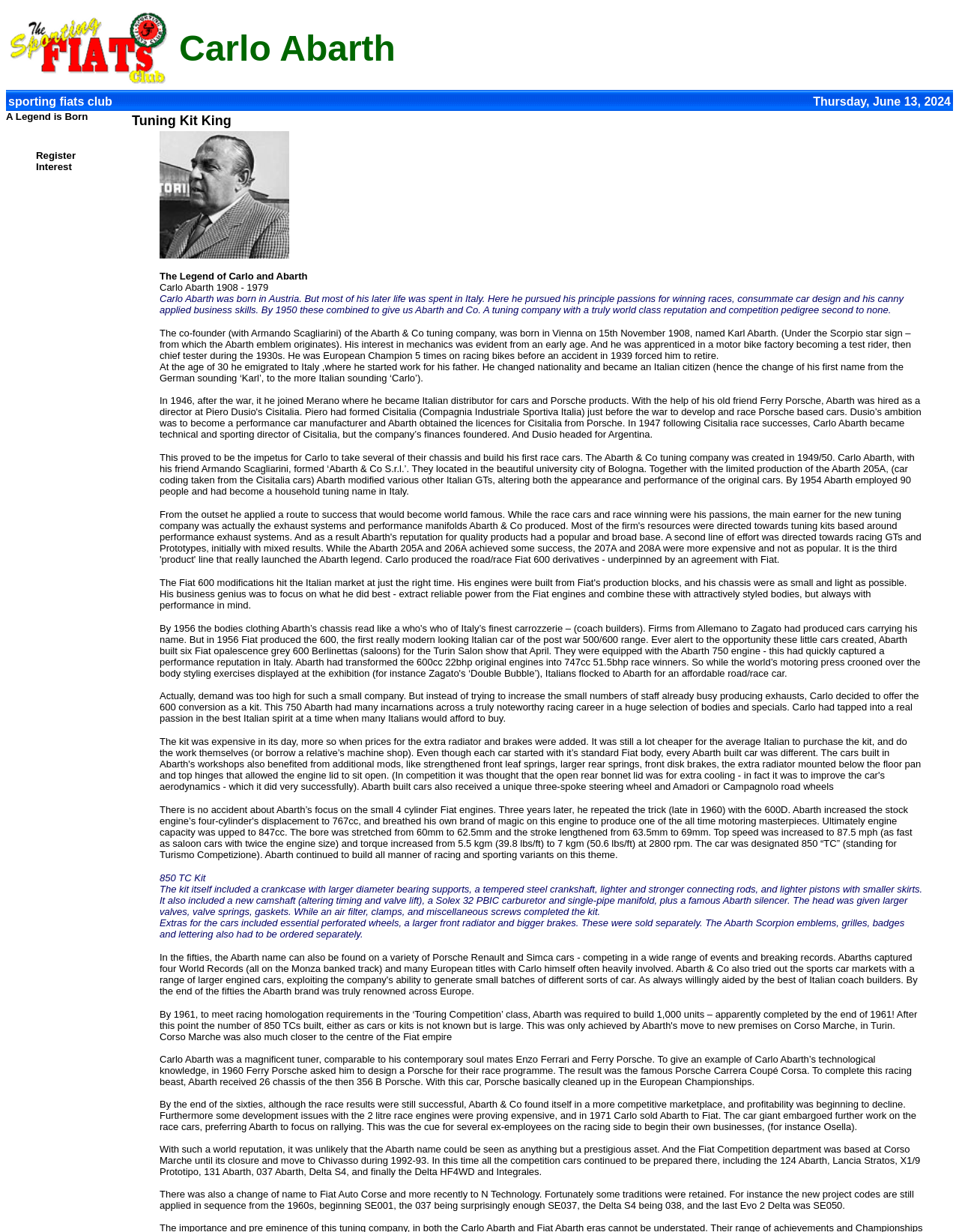Please provide a brief answer to the question using only one word or phrase: 
What is the nationality of Carlo Abarth?

Italian